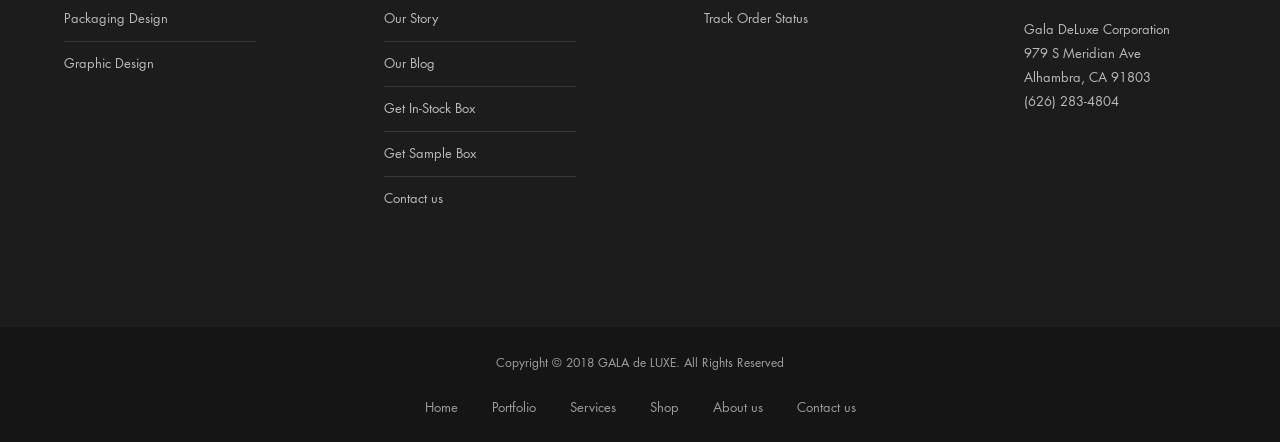Please specify the bounding box coordinates of the clickable region necessary for completing the following instruction: "Visit Daniel's Coin Zoo". The coordinates must consist of four float numbers between 0 and 1, i.e., [left, top, right, bottom].

None